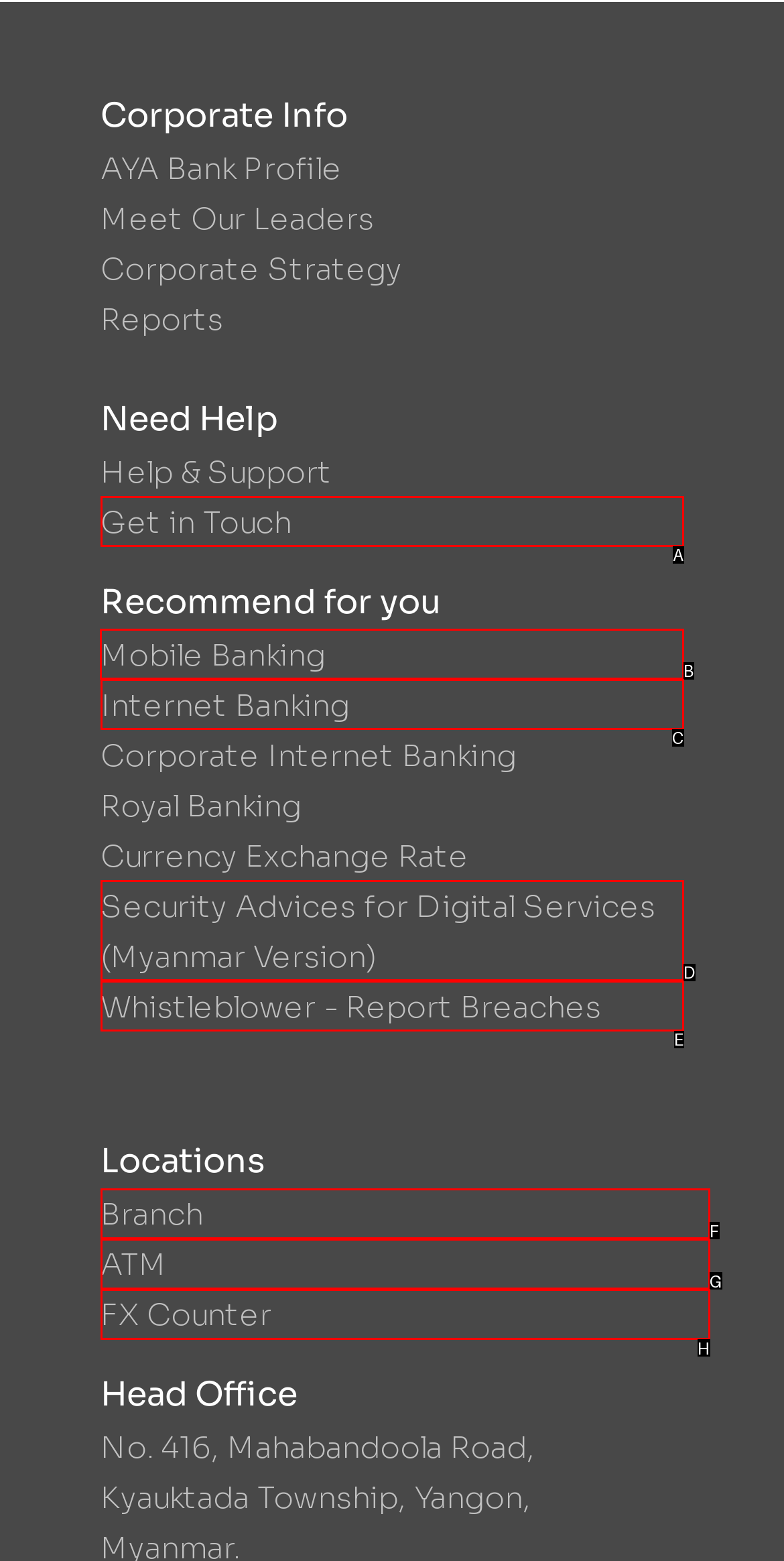Identify the HTML element you need to click to achieve the task: Use Mobile Banking. Respond with the corresponding letter of the option.

B